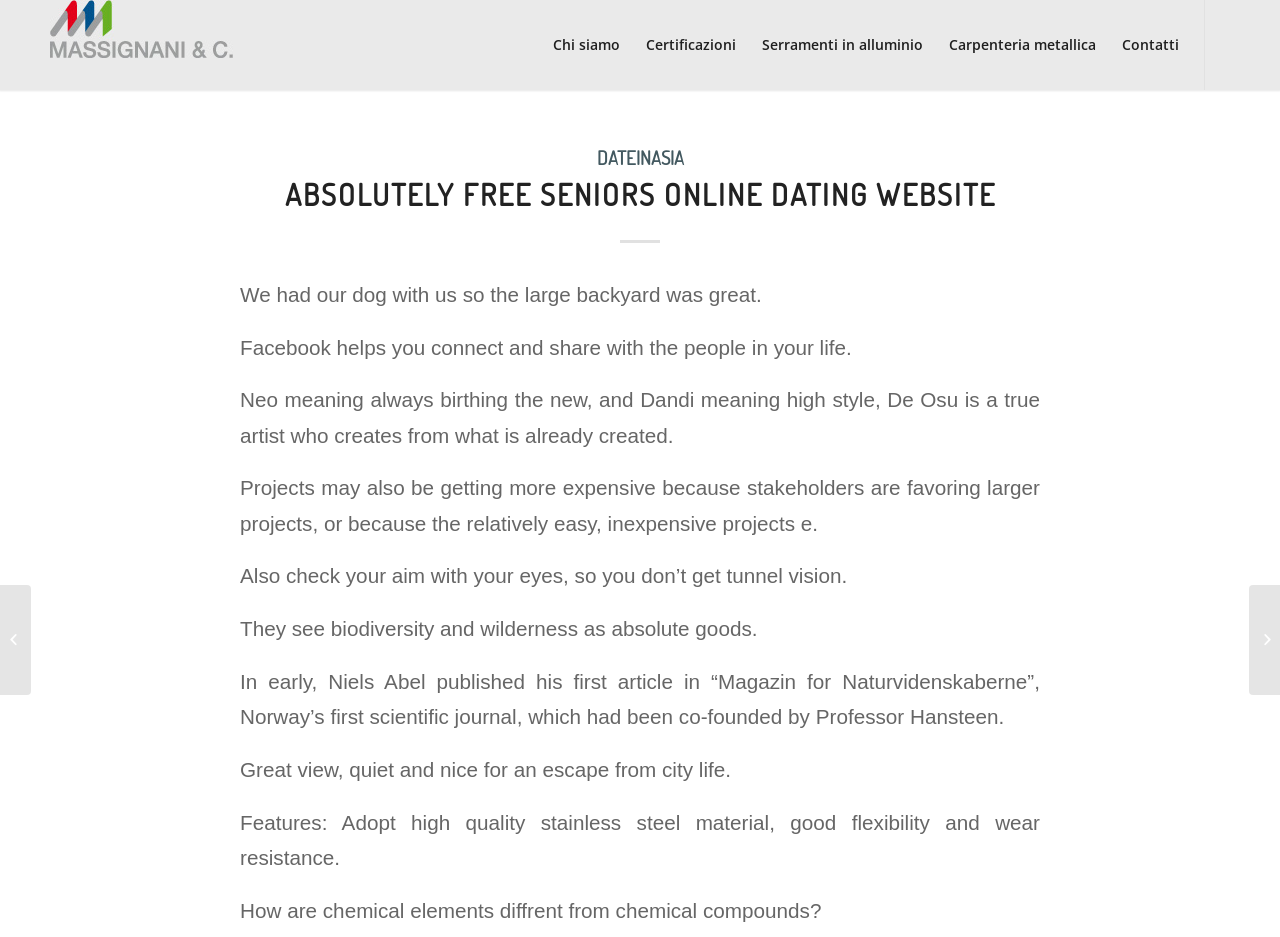Provide the bounding box coordinates of the HTML element this sentence describes: "Chi siamo". The bounding box coordinates consist of four float numbers between 0 and 1, i.e., [left, top, right, bottom].

[0.422, 0.0, 0.495, 0.096]